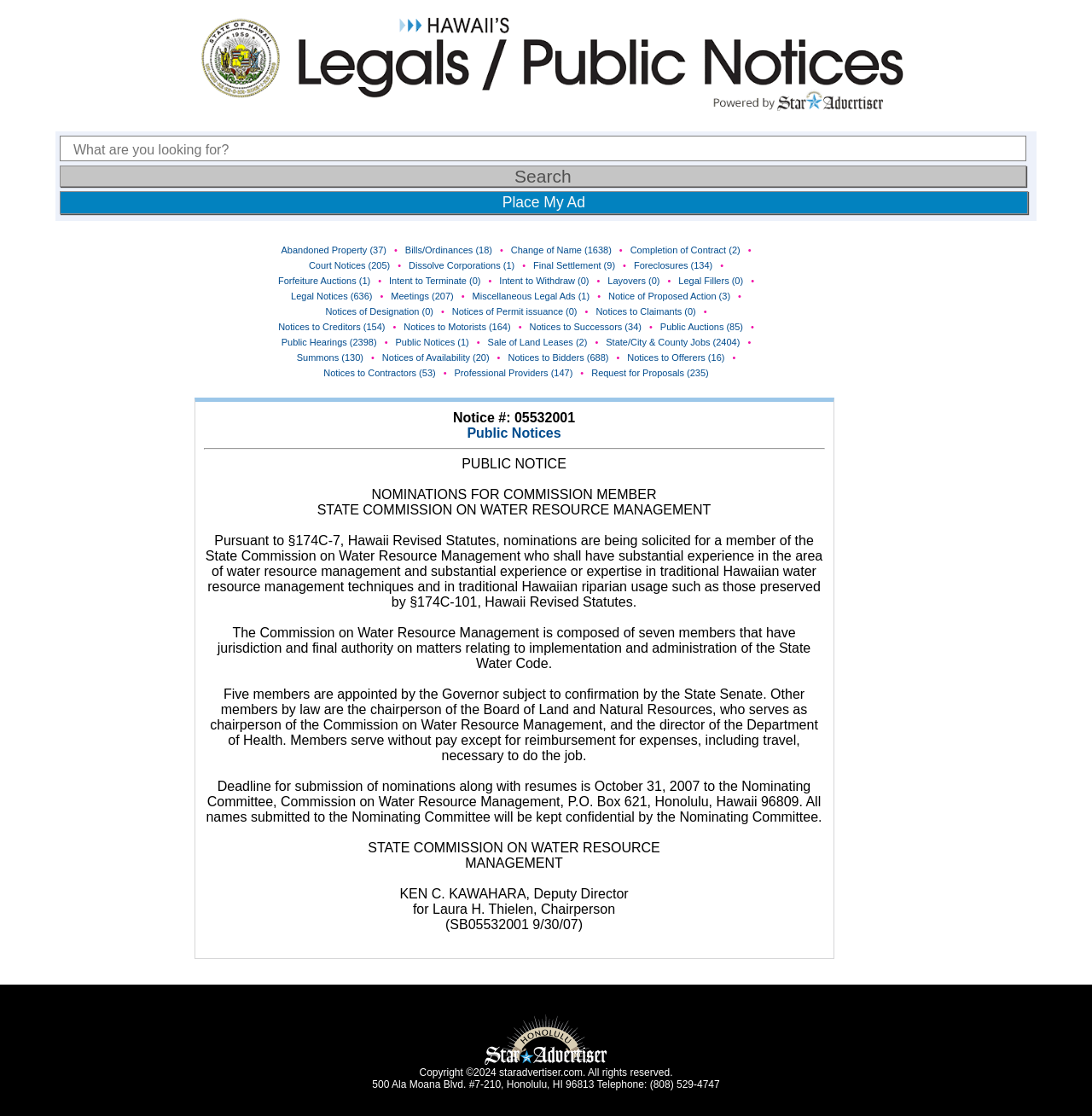Can you determine the bounding box coordinates of the area that needs to be clicked to fulfill the following instruction: "View Public Hearings"?

[0.258, 0.302, 0.345, 0.311]